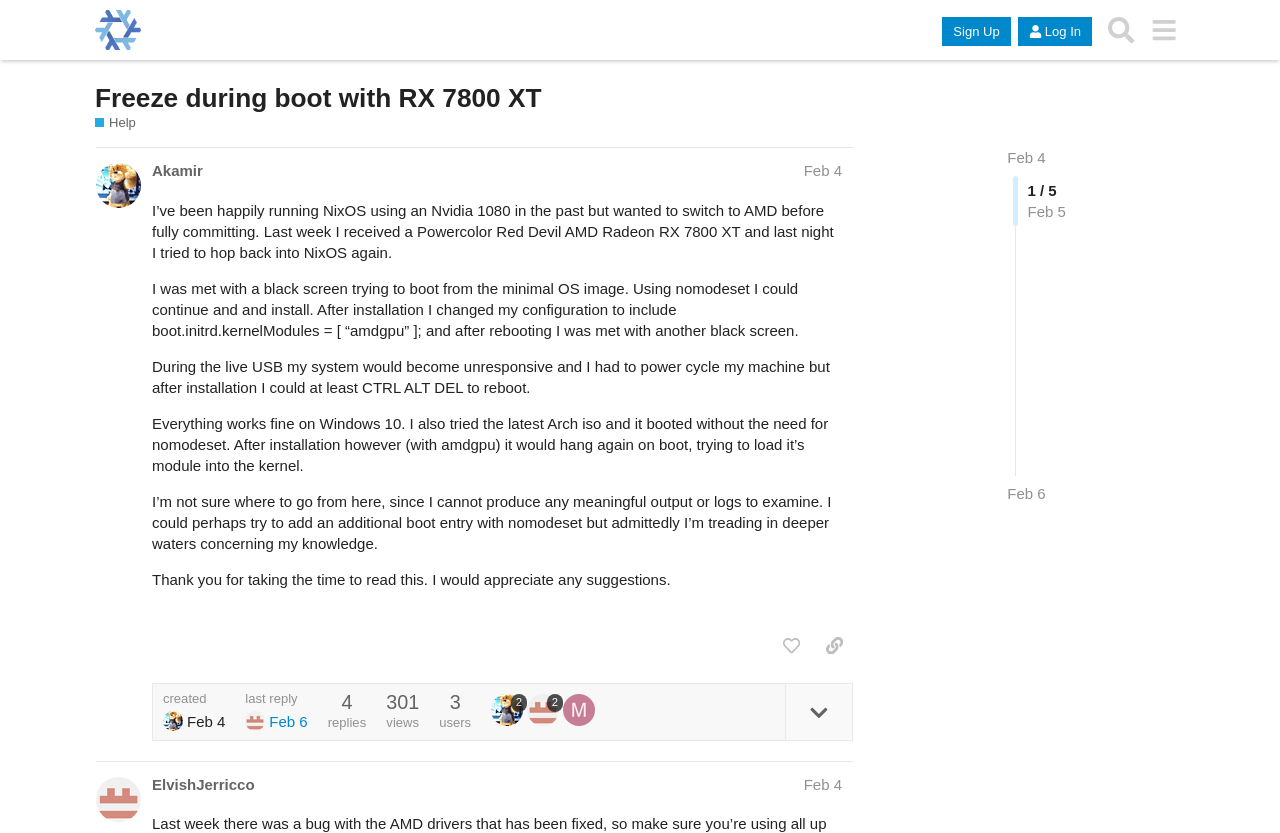Please locate the clickable area by providing the bounding box coordinates to follow this instruction: "Learn about Lorenzo O’Branty".

None